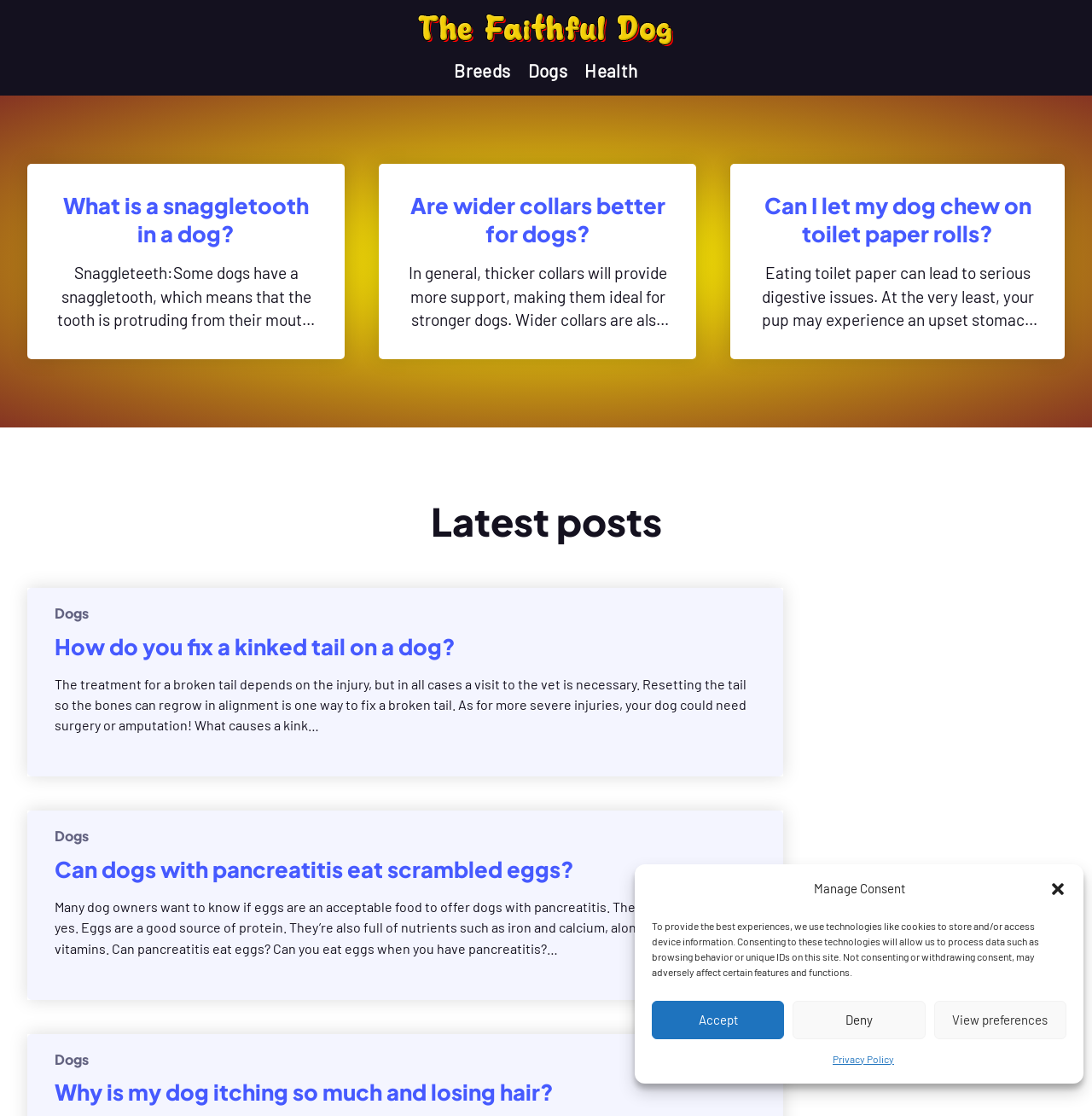Carefully examine the image and provide an in-depth answer to the question: Are wider collars better for dogs?

I found a heading 'Are wider collars better for dogs?' and its corresponding static text 'In general, thicker collars will provide more support, making them ideal for stronger dogs. Wider collars are also more comfortable because they will reduce the pressure…'. From this, I can conclude that thicker collars provide more support, making them better for dogs.